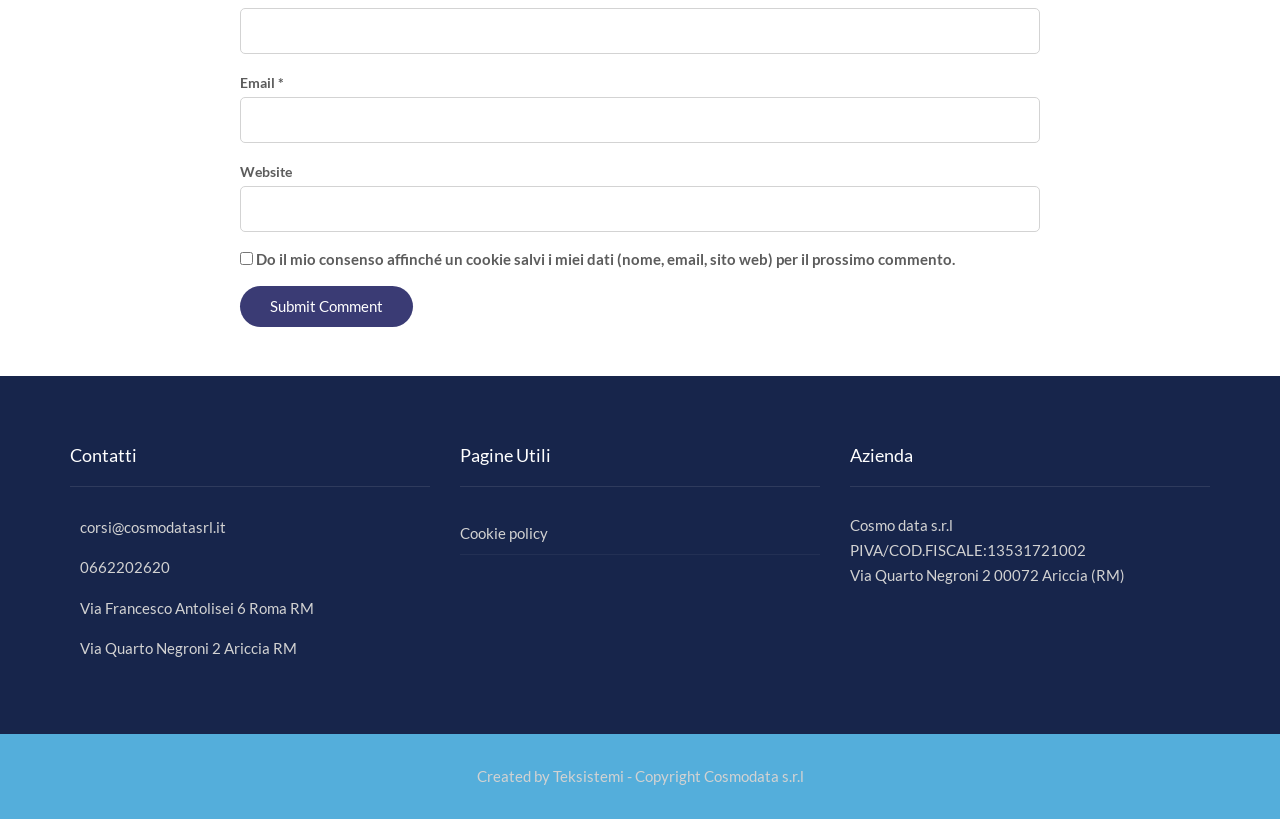What is the purpose of the checkbox?
Examine the image closely and answer the question with as much detail as possible.

I found a checkbox with a description 'Do il mio consenso affinché un cookie salvi i miei dati (nome, email, sito web) per il prossimo commento.' which translates to 'Do I consent to a cookie saving my data (name, email, website) for the next comment.' So, the purpose of the checkbox is to save data for the next comment.